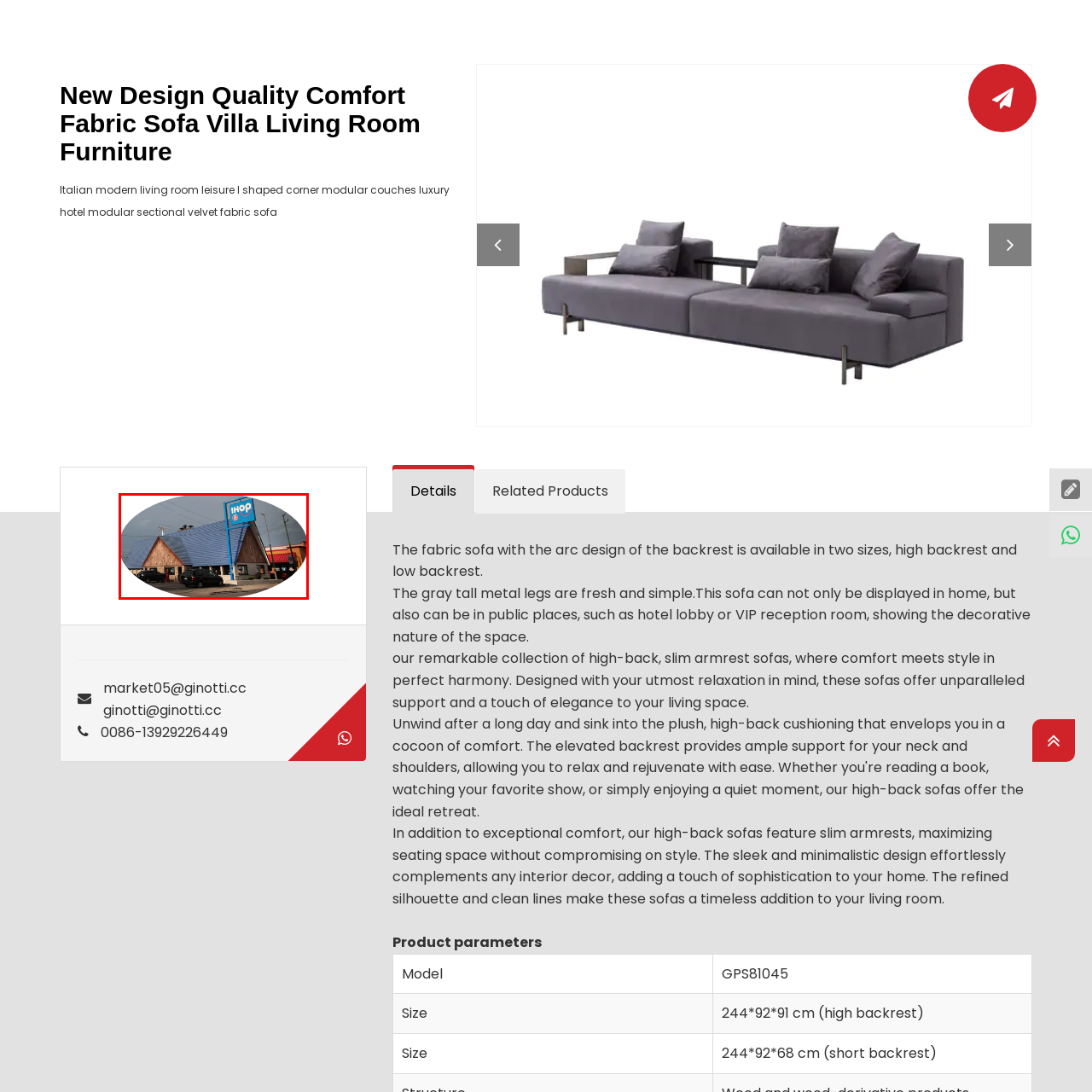Are there cars parked in front of the restaurant?
Examine the image within the red bounding box and provide a comprehensive answer to the question.

The image shows a couple of parked cars in front of the IHOP restaurant, indicating that the restaurant is accessible and popular among diners.